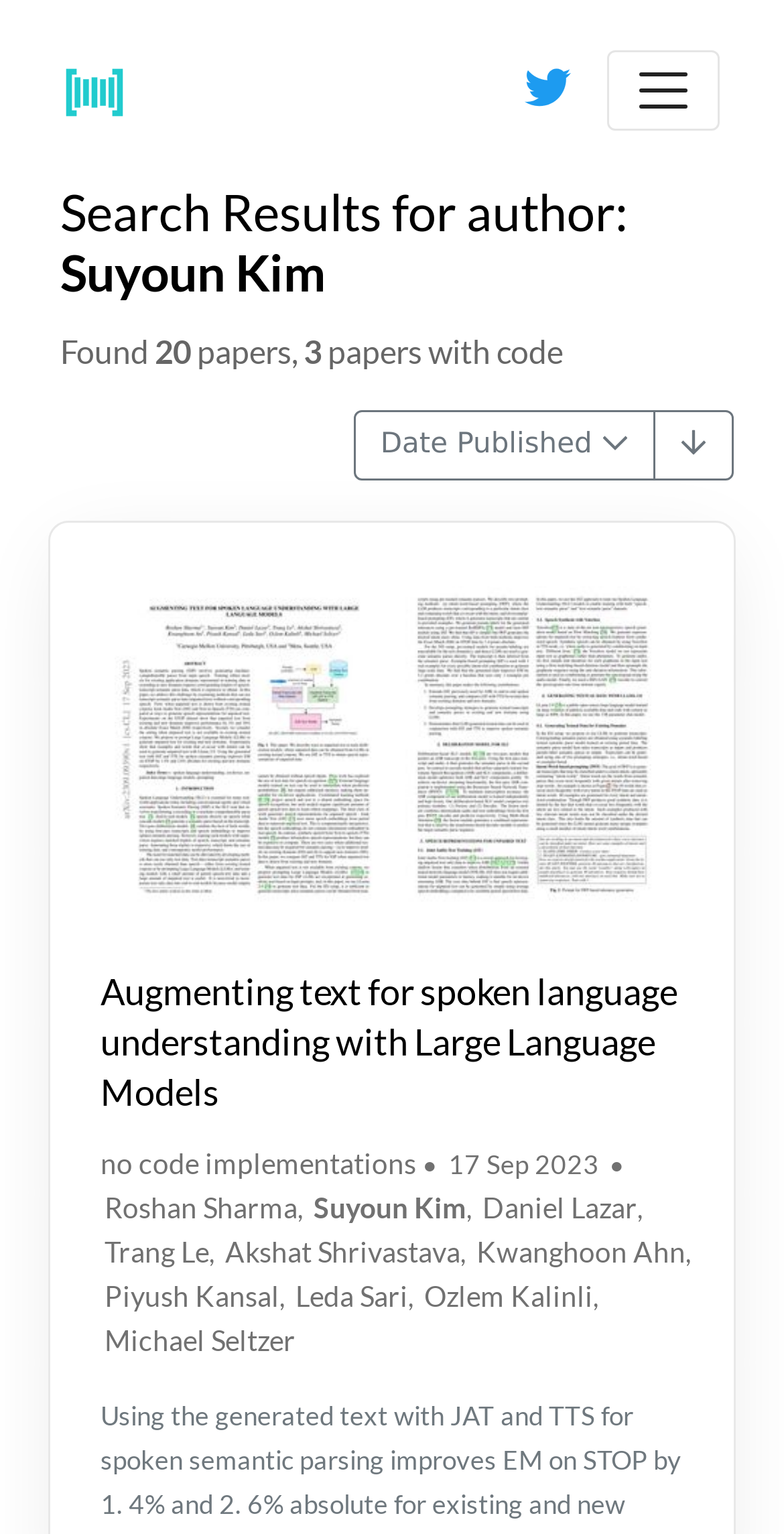Locate the bounding box coordinates of the element to click to perform the following action: 'Search for papers by author'. The coordinates should be given as four float values between 0 and 1, in the form of [left, top, right, bottom].

[0.082, 0.031, 0.628, 0.086]